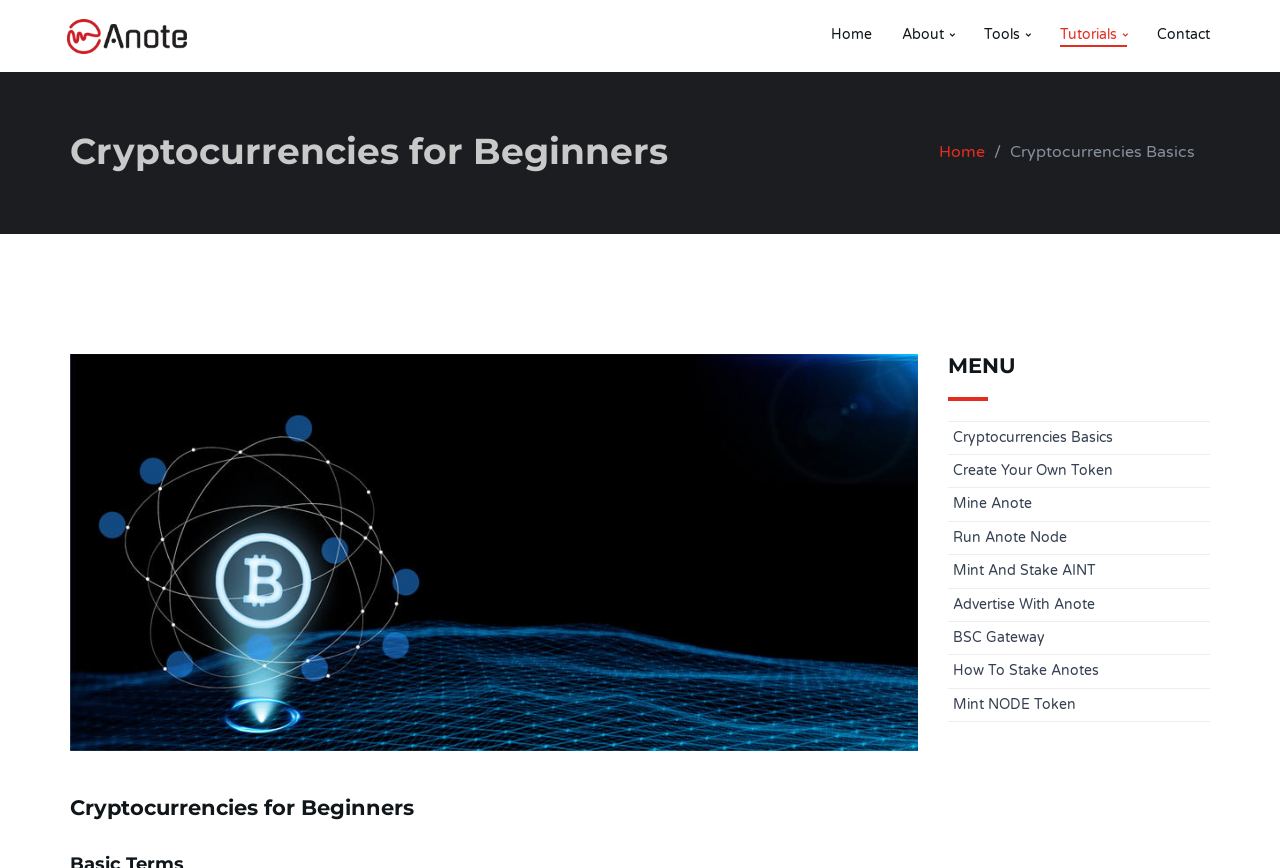Please find the bounding box for the UI element described by: "Mine Anote".

[0.74, 0.563, 0.945, 0.601]